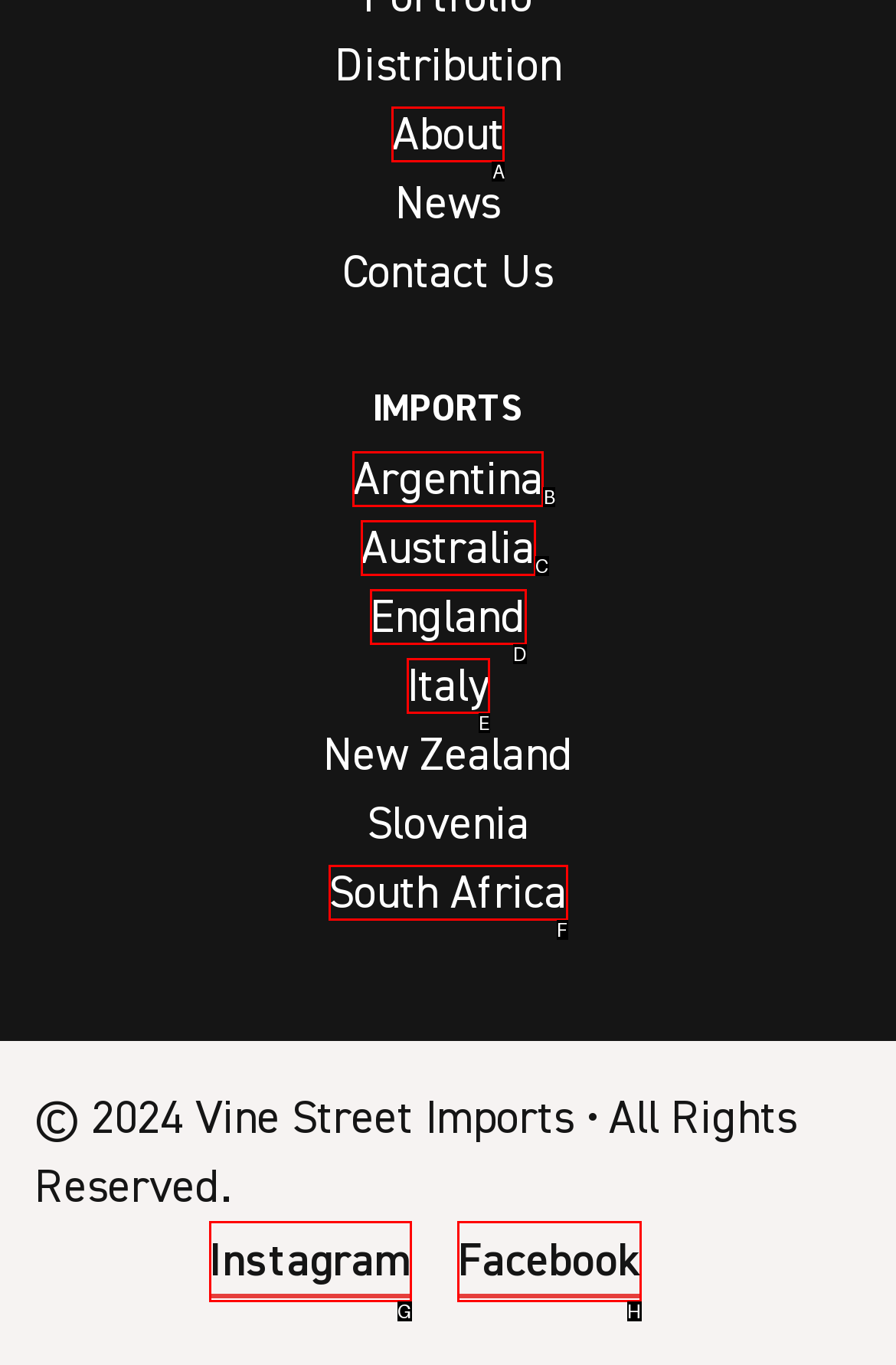Choose the HTML element that best fits the description: South Africa. Answer with the option's letter directly.

F